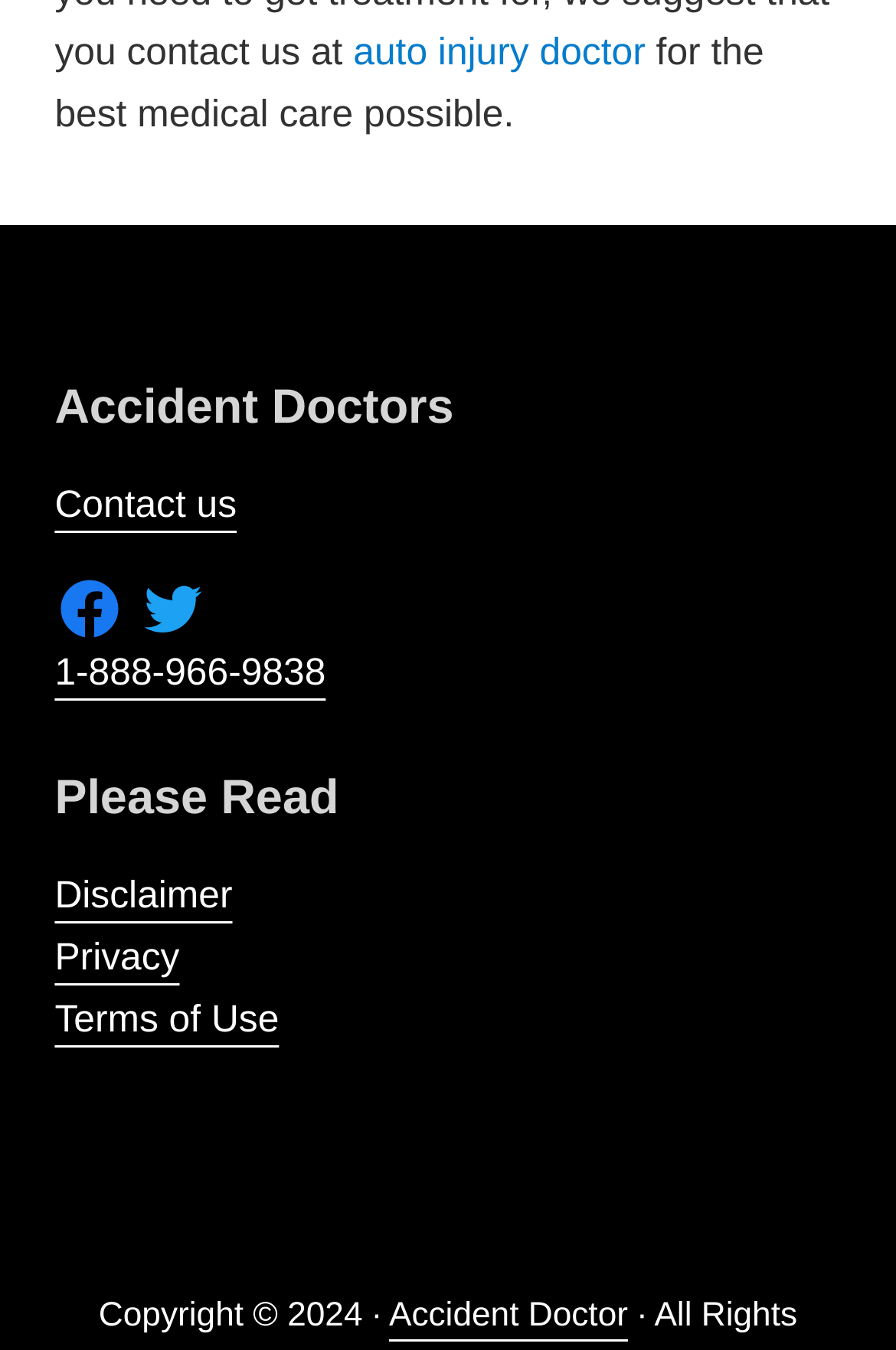What year is the copyright for?
Based on the screenshot, provide your answer in one word or phrase.

2024